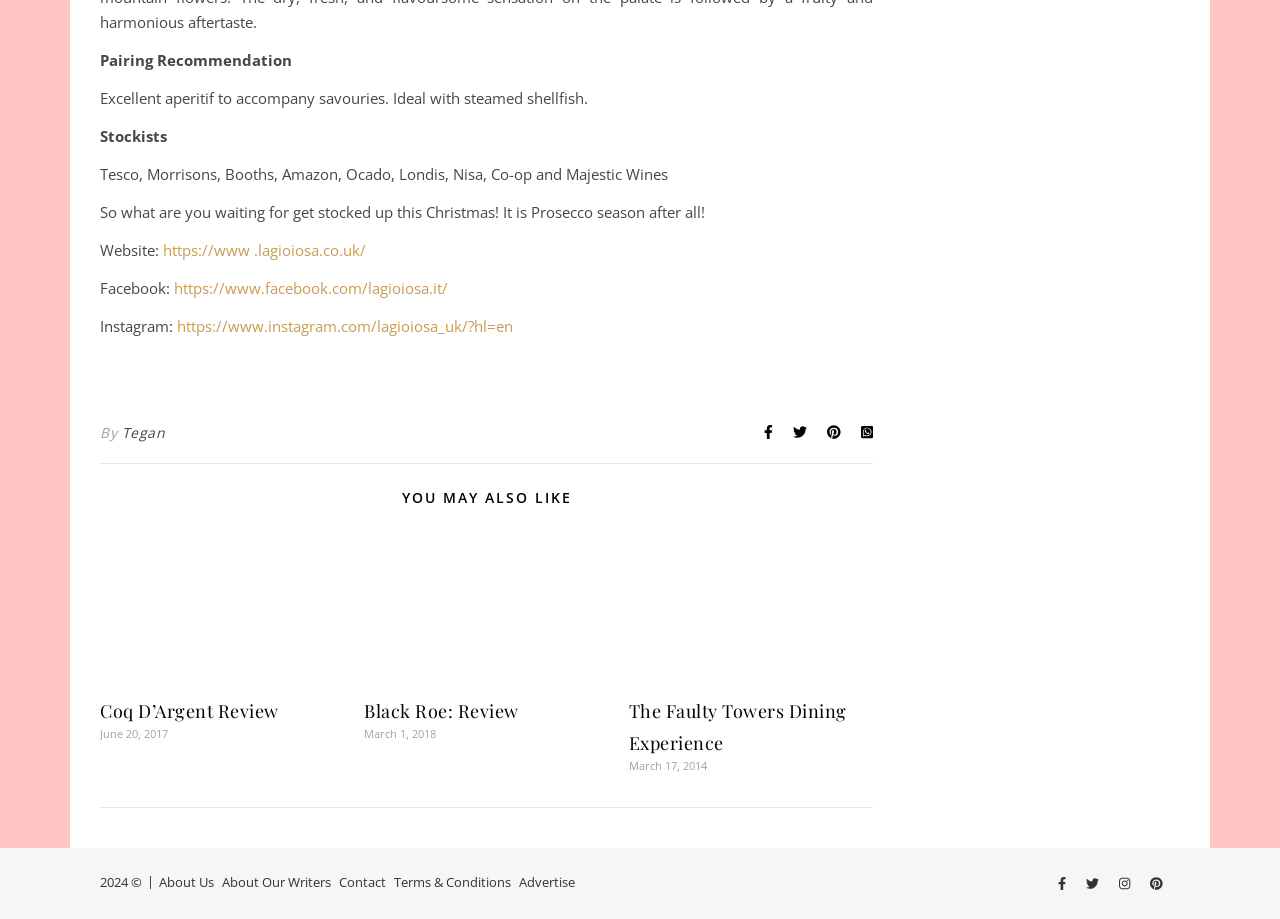Give a one-word or one-phrase response to the question:
Where can I buy this Prosecco?

Tesco, Morrisons, Booths, Amazon, Ocado, Londis, Nisa, Co-op and Majestic Wines